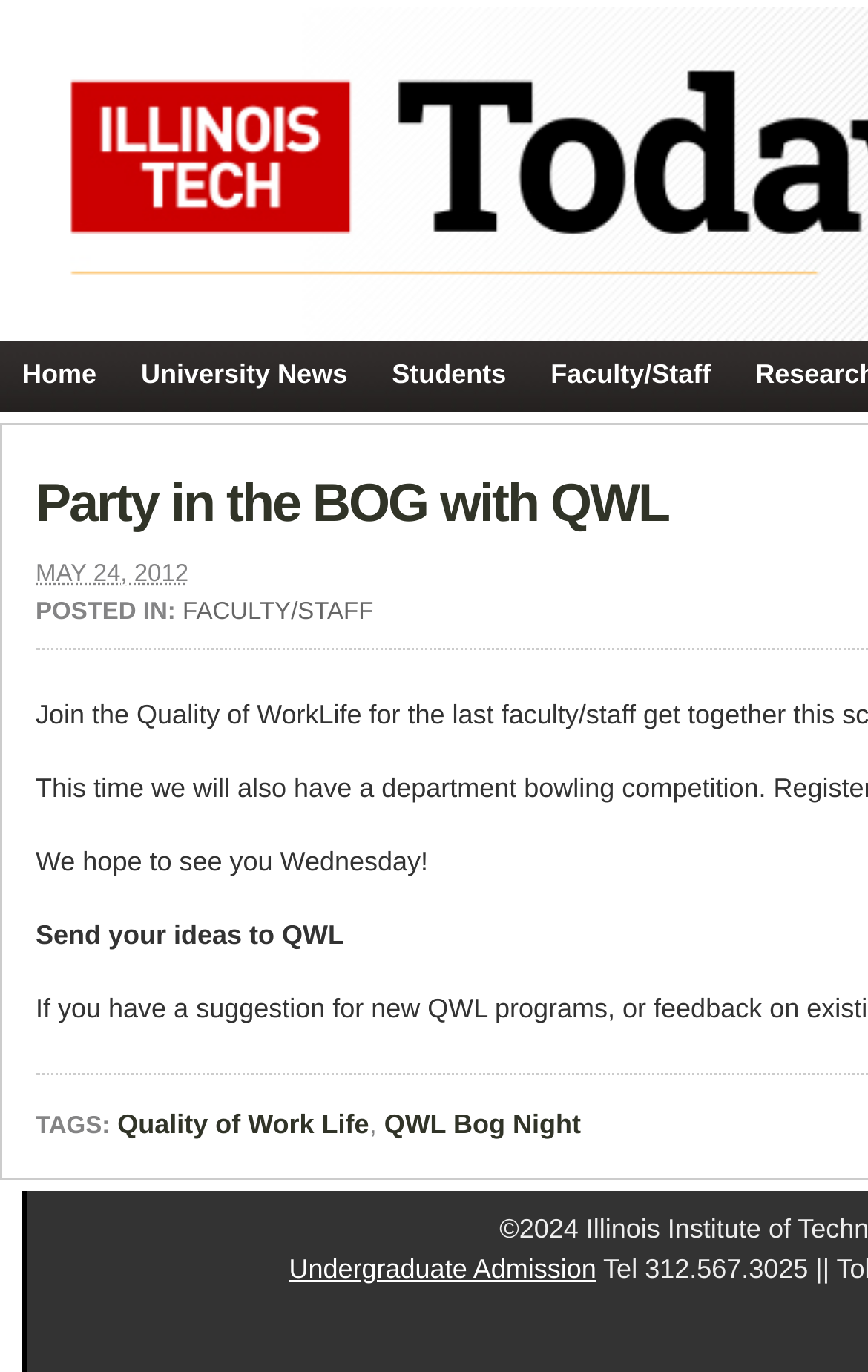Determine the bounding box coordinates of the clickable region to execute the instruction: "check party in the BOG with QWL". The coordinates should be four float numbers between 0 and 1, denoted as [left, top, right, bottom].

[0.041, 0.346, 0.77, 0.389]